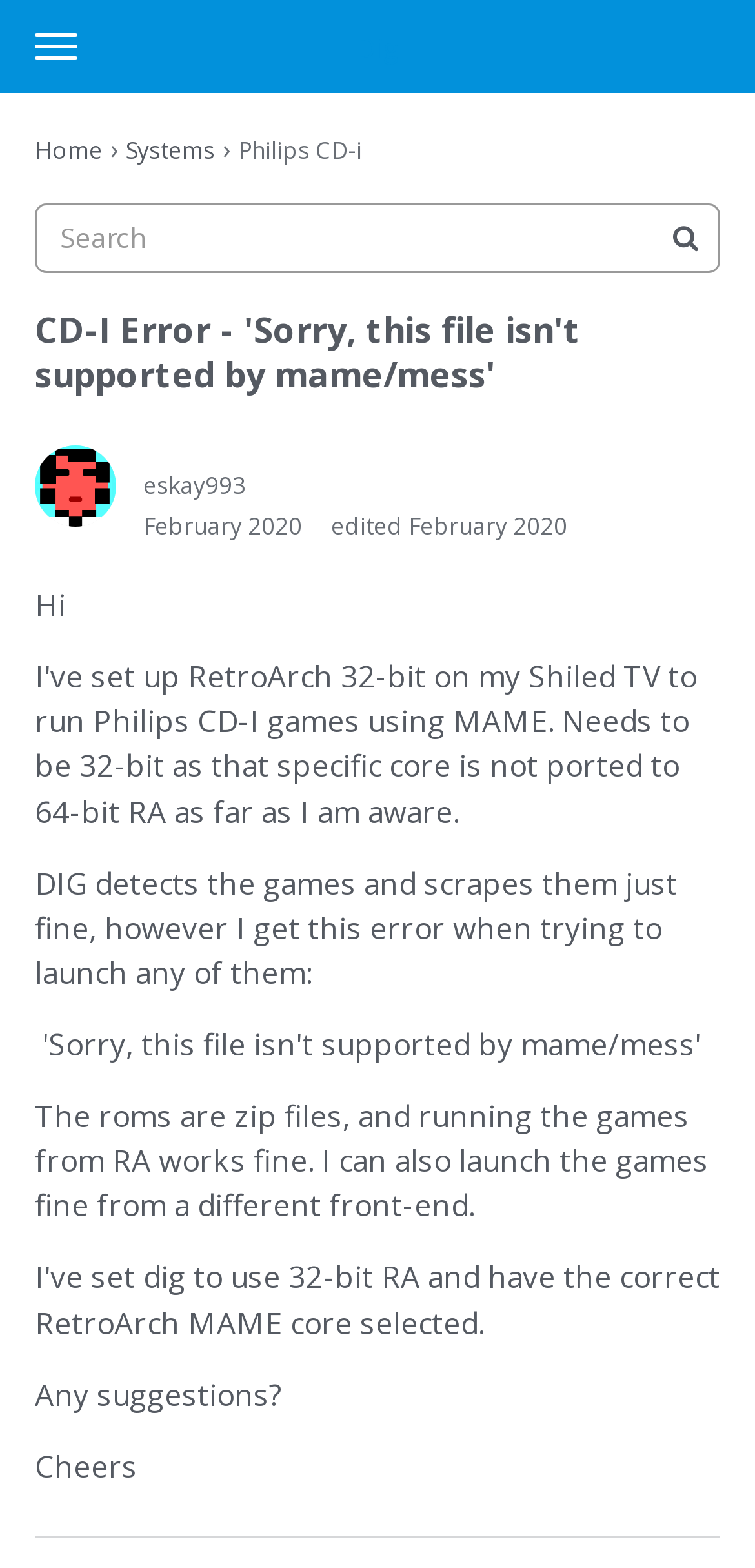Identify the bounding box coordinates of the HTML element based on this description: "Add to cart".

None